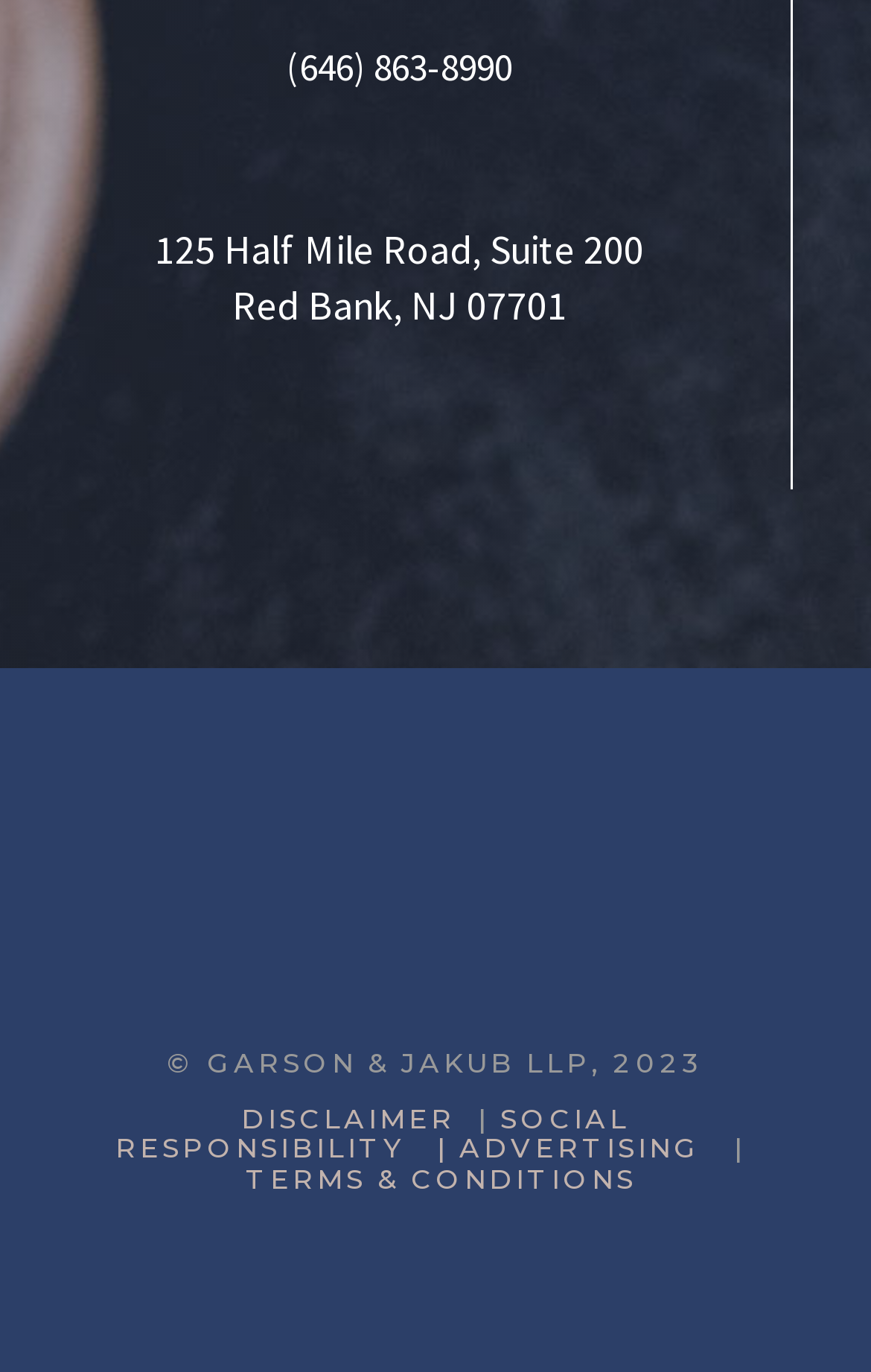What is the phone number on the webpage?
Deliver a detailed and extensive answer to the question.

I found the phone number by looking at the link element with the text '(646) 863-8990' at the top of the webpage, which is likely a contact information section.